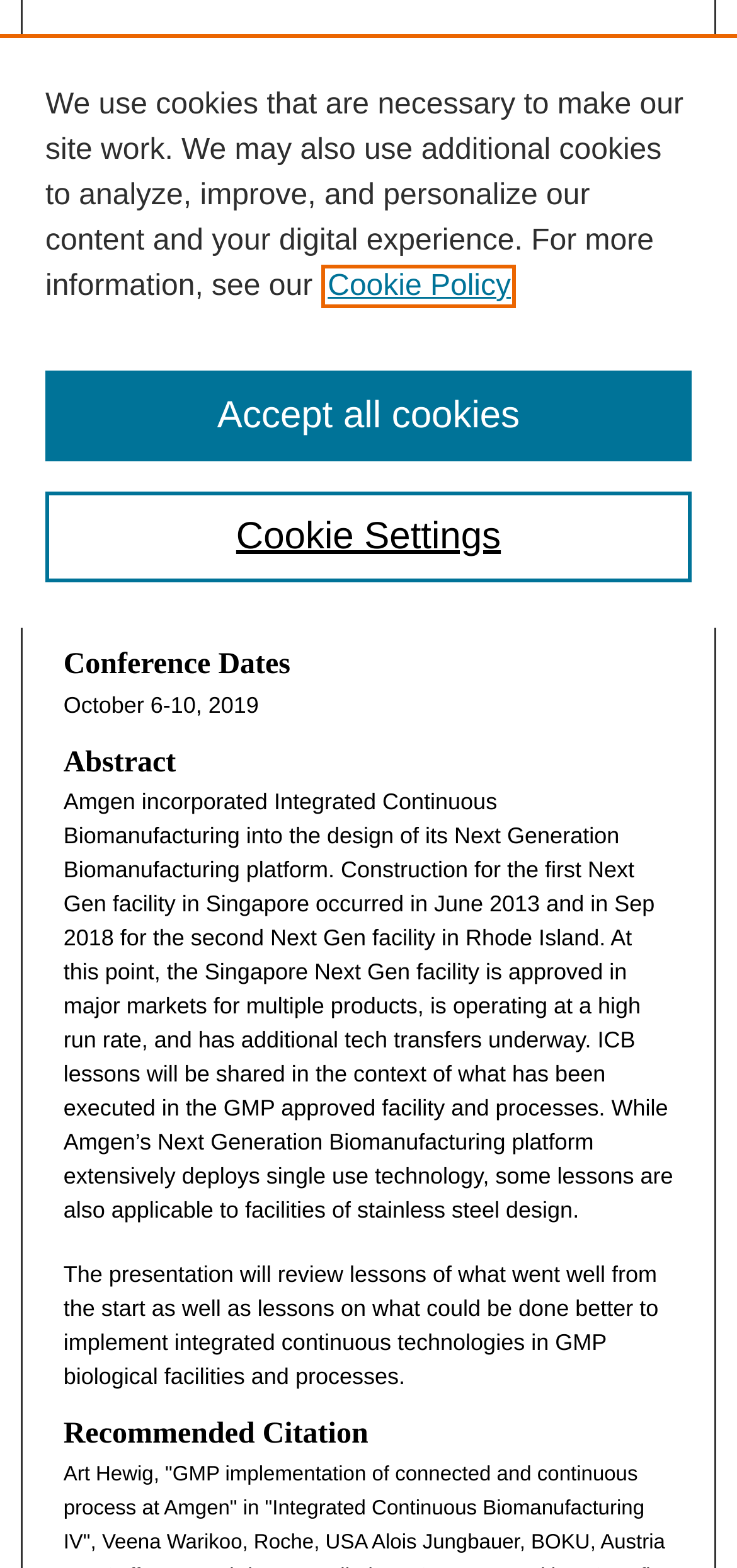Extract the bounding box coordinates for the UI element described as: "Follow".

[0.781, 0.364, 0.893, 0.39]